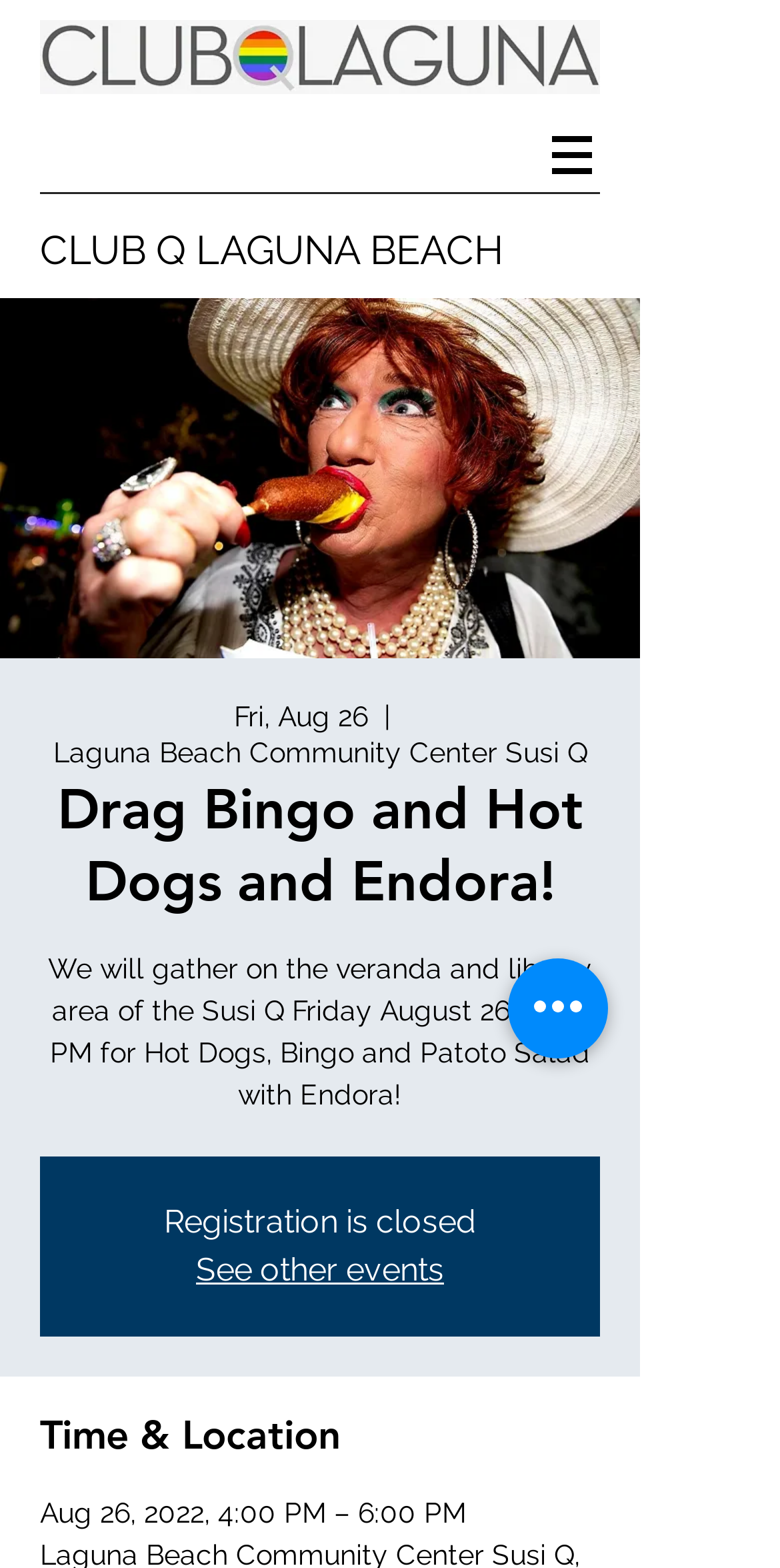Please determine the bounding box coordinates, formatted as (top-left x, top-left y, bottom-right x, bottom-right y), with all values as floating point numbers between 0 and 1. Identify the bounding box of the region described as: CLUB Q LAGUNA BEACH

[0.051, 0.144, 0.646, 0.175]